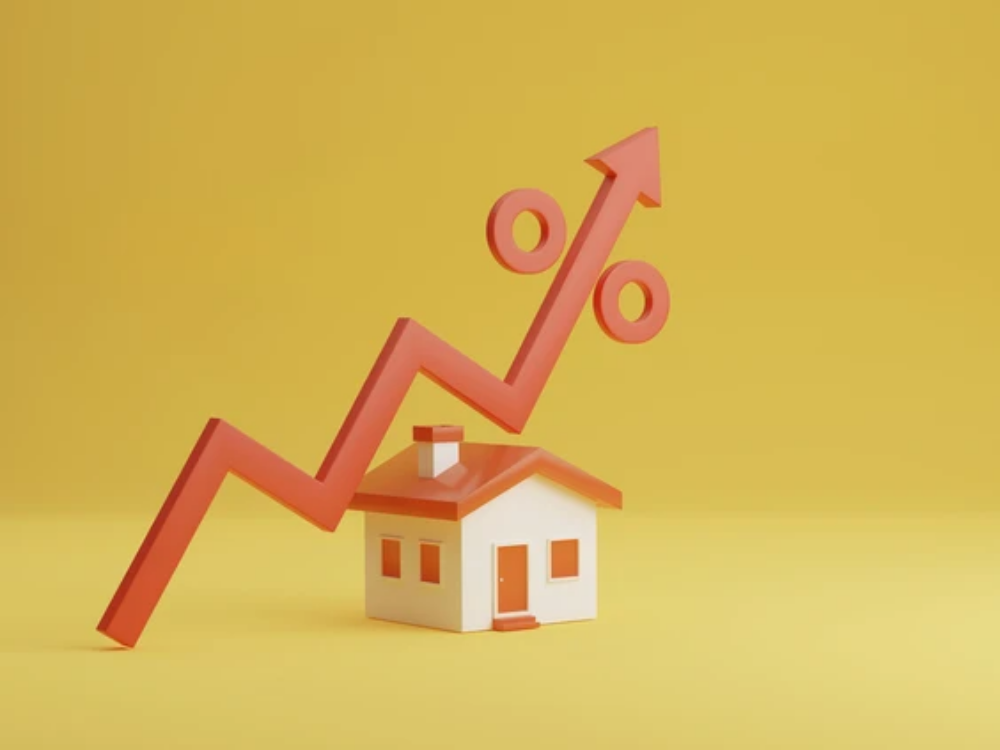Give a meticulous account of what the image depicts.

The image depicts a stylized representation of a house accompanied by a bold, upward-trending graph line, symbolizing the rising costs associated with mortgage payments. The house, designed in a simplistic manner with a red roof and window accents, sits against a bright yellow background that enhances the visual impact. A percentage figure prominently features in the design, indicating that these mortgage cost increases are likely correlated with interest rates. This illustration effectively captures the theme of affordability issues in the real estate market, particularly in the context of heightened interest rate environments, aligning with the article's focus on the financial pressures faced by Canadian homeowners. The caption below the image reads: "Canadians could be facing materially higher mortgage payments if interest rates don’t moderate," attributed to Getty Images/iStockphoto, emphasizing the urgency of the issue.